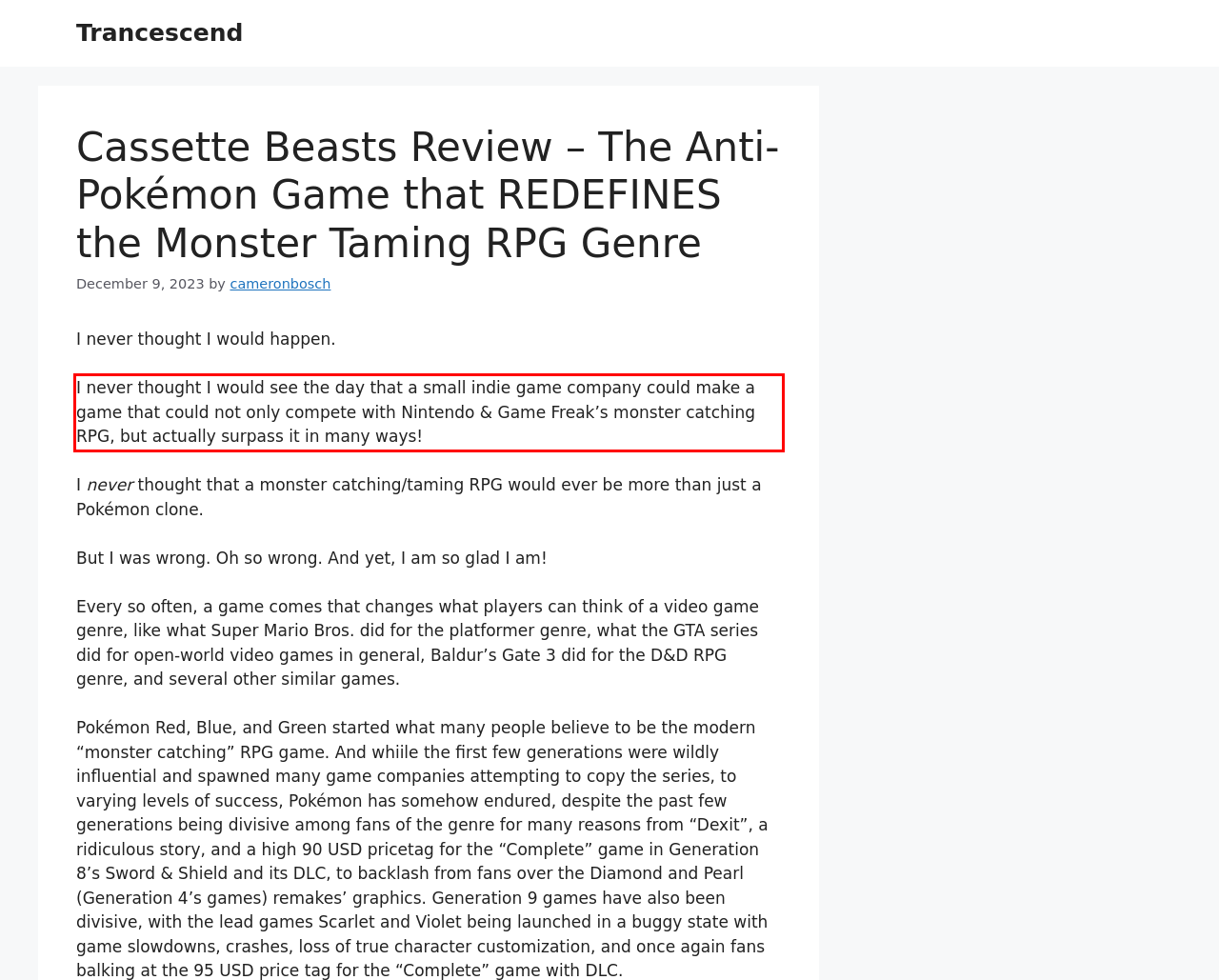You have a screenshot with a red rectangle around a UI element. Recognize and extract the text within this red bounding box using OCR.

I never thought I would see the day that a small indie game company could make a game that could not only compete with Nintendo & Game Freak’s monster catching RPG, but actually surpass it in many ways!